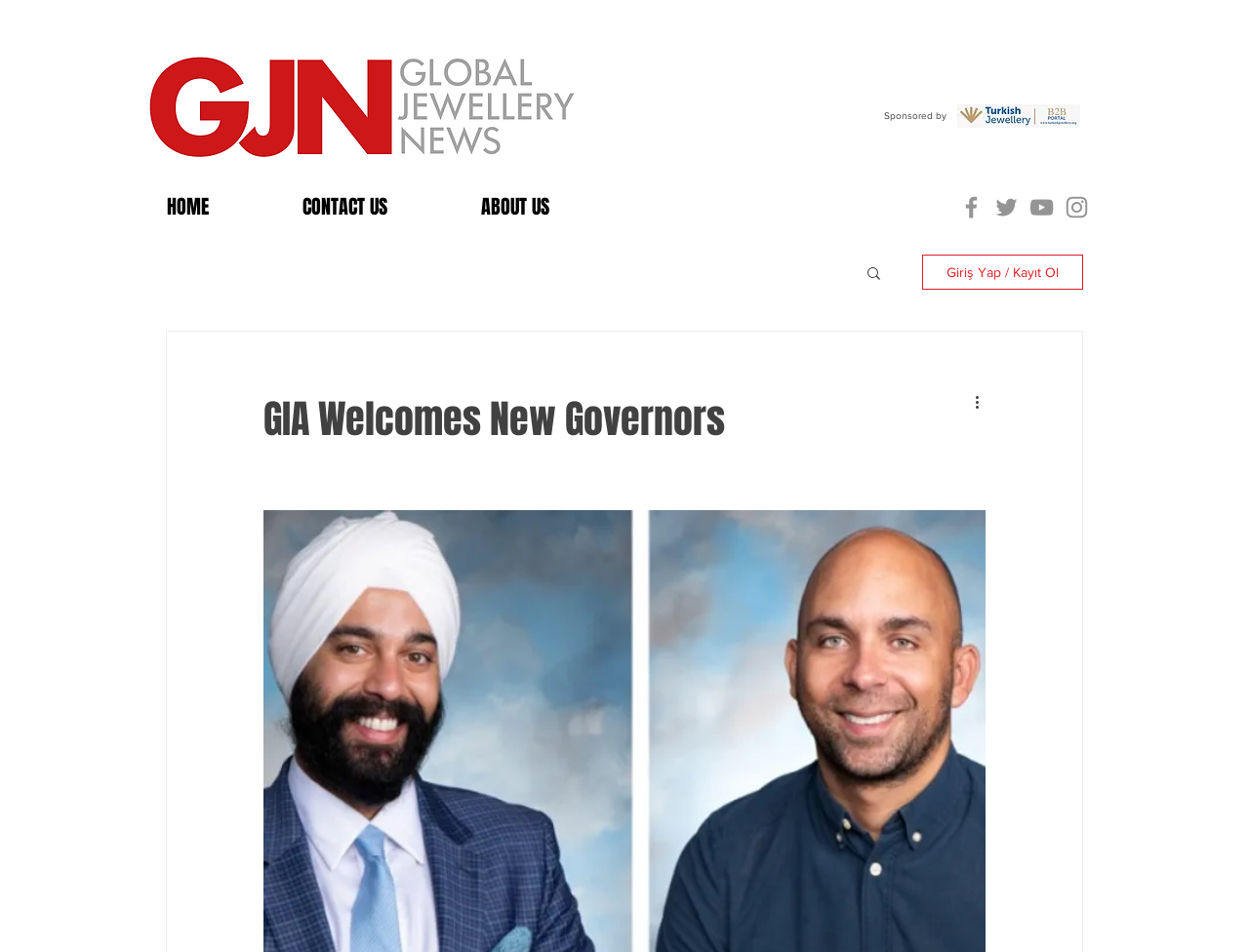Answer the following in one word or a short phrase: 
How many navigation links are there?

3